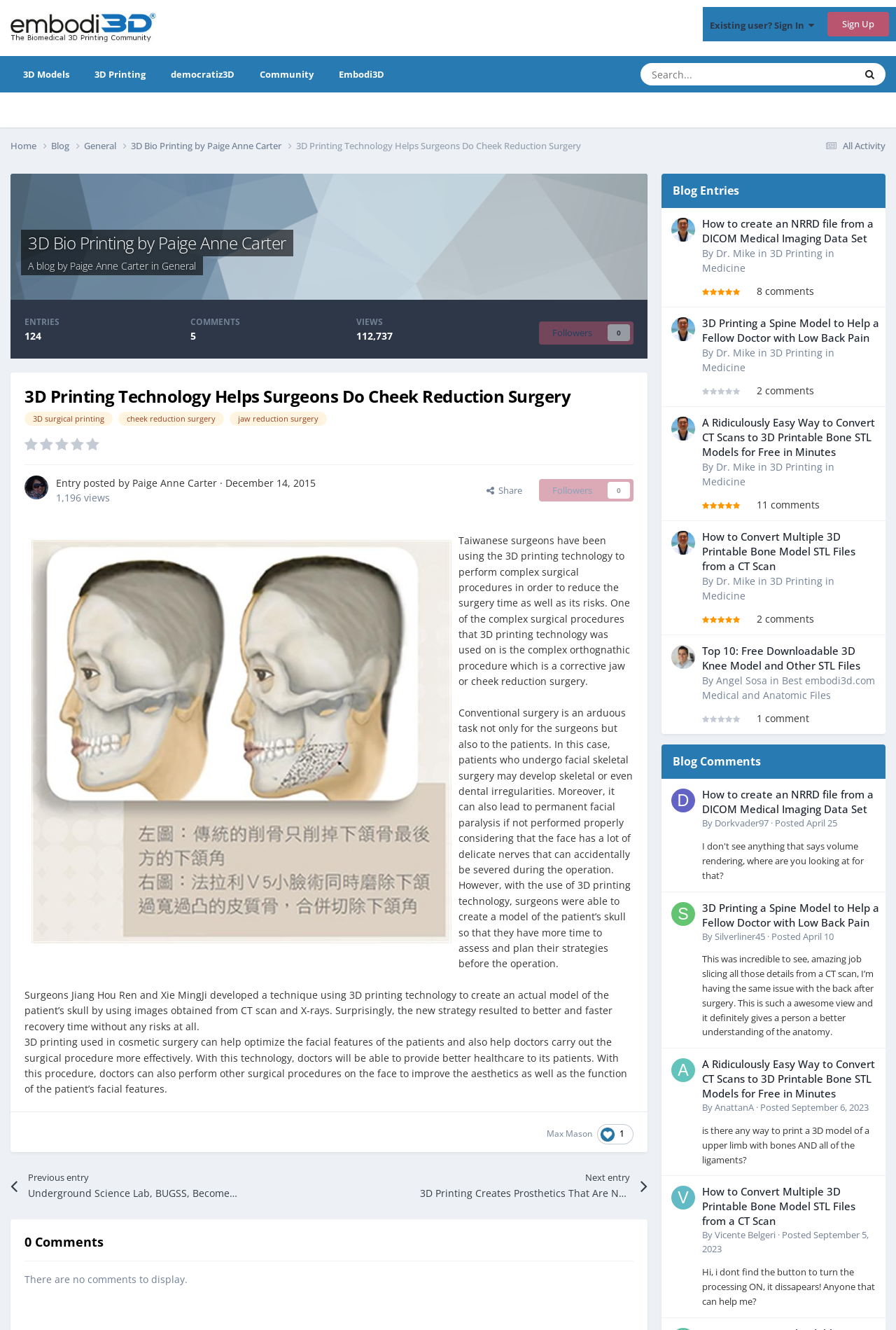Given the element description, predict the bounding box coordinates in the format (top-left x, top-left y, bottom-right x, bottom-right y), using floating point numbers between 0 and 1: Silverliner45

[0.798, 0.699, 0.854, 0.709]